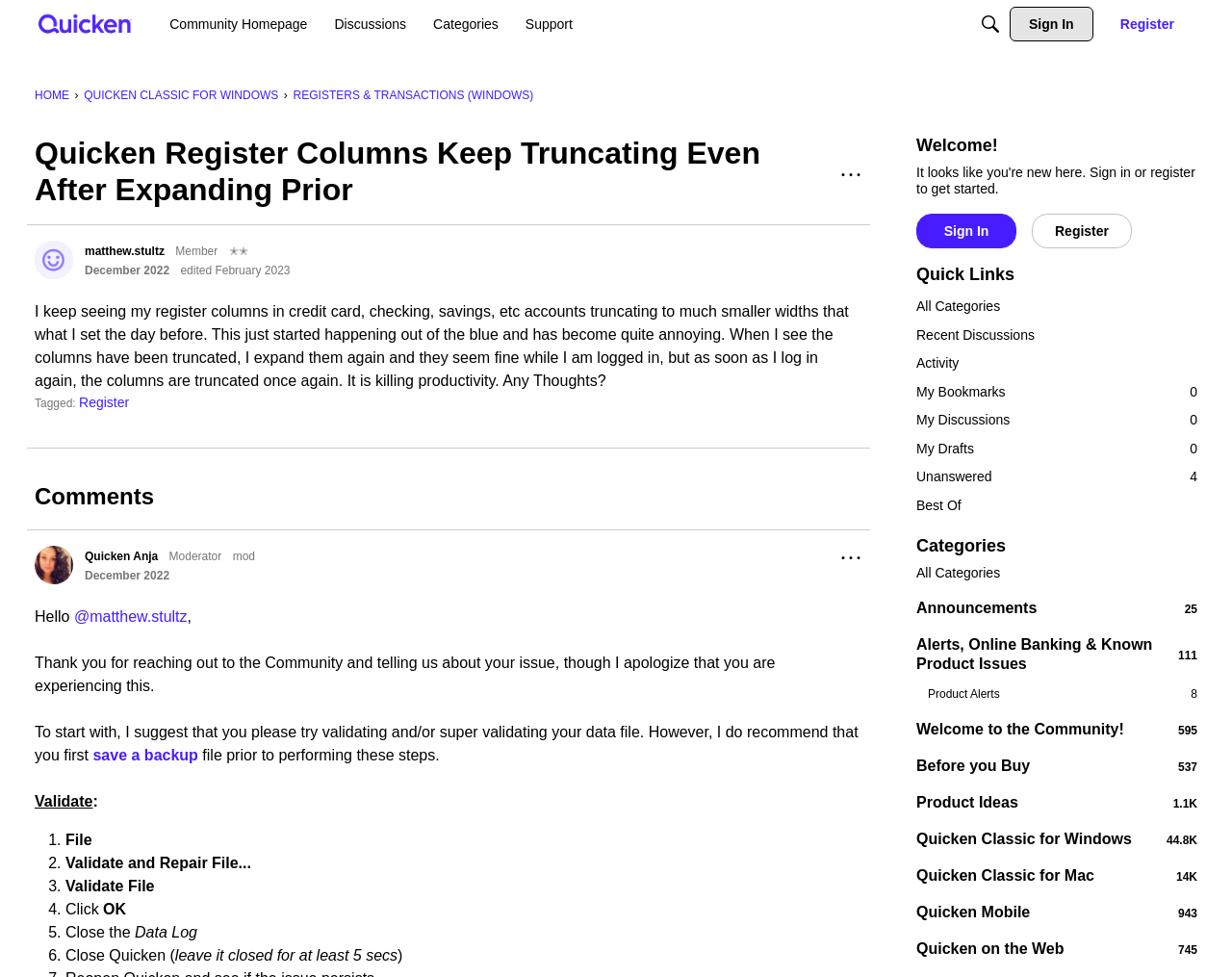Present a detailed account of what is displayed on the webpage.

This webpage appears to be a discussion forum or community page, specifically a thread about an issue with Quicken register columns truncating. 

At the top of the page, there is a navigation bar with links to "Home", "Community Homepage", "Discussions", "Categories", and "Support". On the right side of the navigation bar, there are buttons for "Search" and "Sign In/Register". 

Below the navigation bar, there is a breadcrumb navigation section showing the current thread's location within the forum. The thread title, "Quicken Register Columns Keep Truncating Even After Expanding Prior", is displayed prominently. 

The main content of the page is divided into two sections. The first section contains the original post by "matthew.stultz", which describes the issue with Quicken register columns truncating. Below the original post, there is a response from "Quicken Anja", a moderator, who provides steps to troubleshoot the issue. 

The second section is labeled "Comments" and contains a response from "Quicken Anja" again, addressing the original poster. 

On the right side of the page, there is a sidebar with a "Welcome!" heading, followed by buttons for "Sign In" and "Register". Below that, there is a "Quick Links" section with links to various parts of the forum, such as "All Categories", "Recent Discussions", and "My Bookmarks".